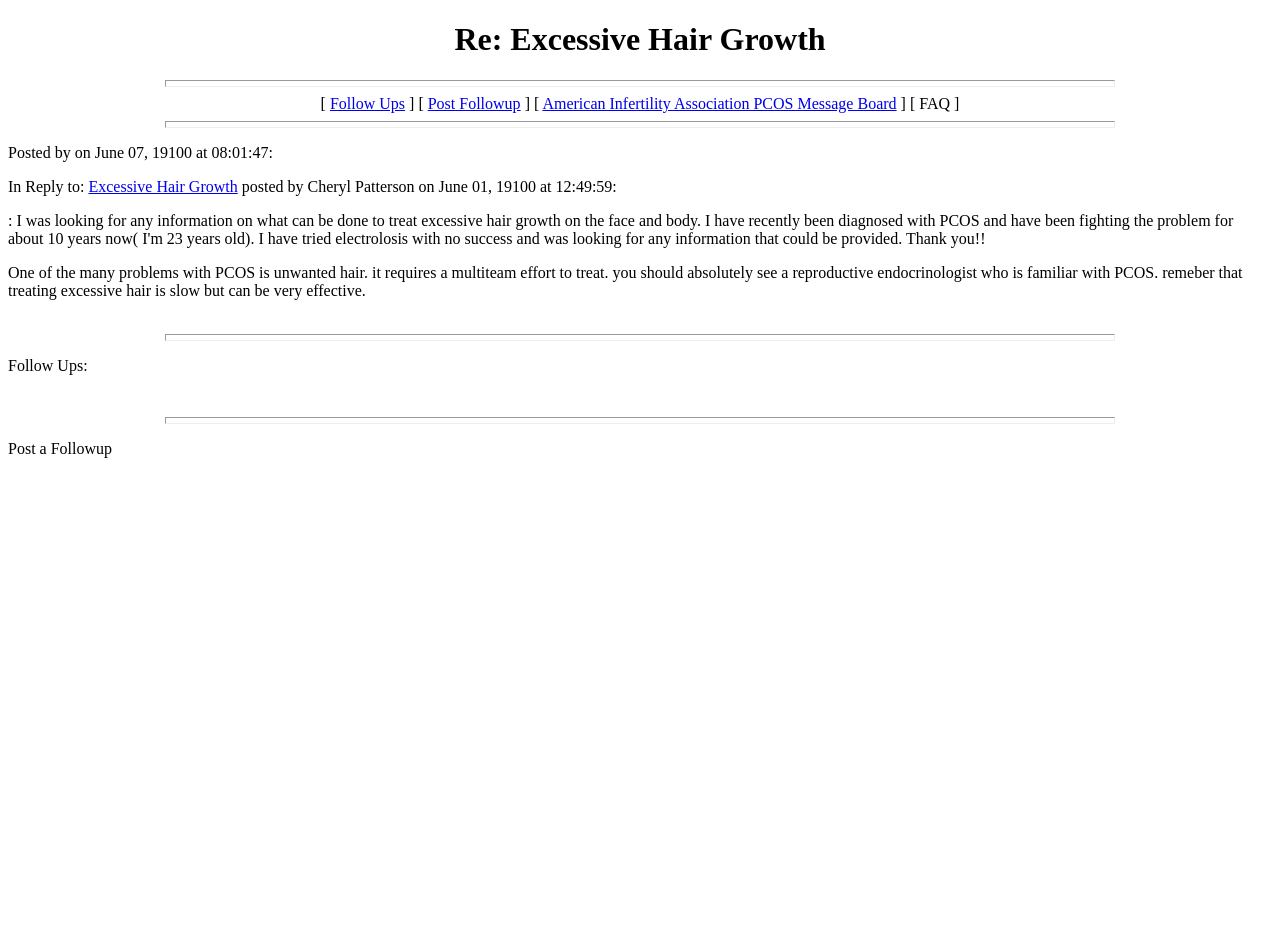Use one word or a short phrase to answer the question provided: 
What is the date of the original post?

June 01, 19100